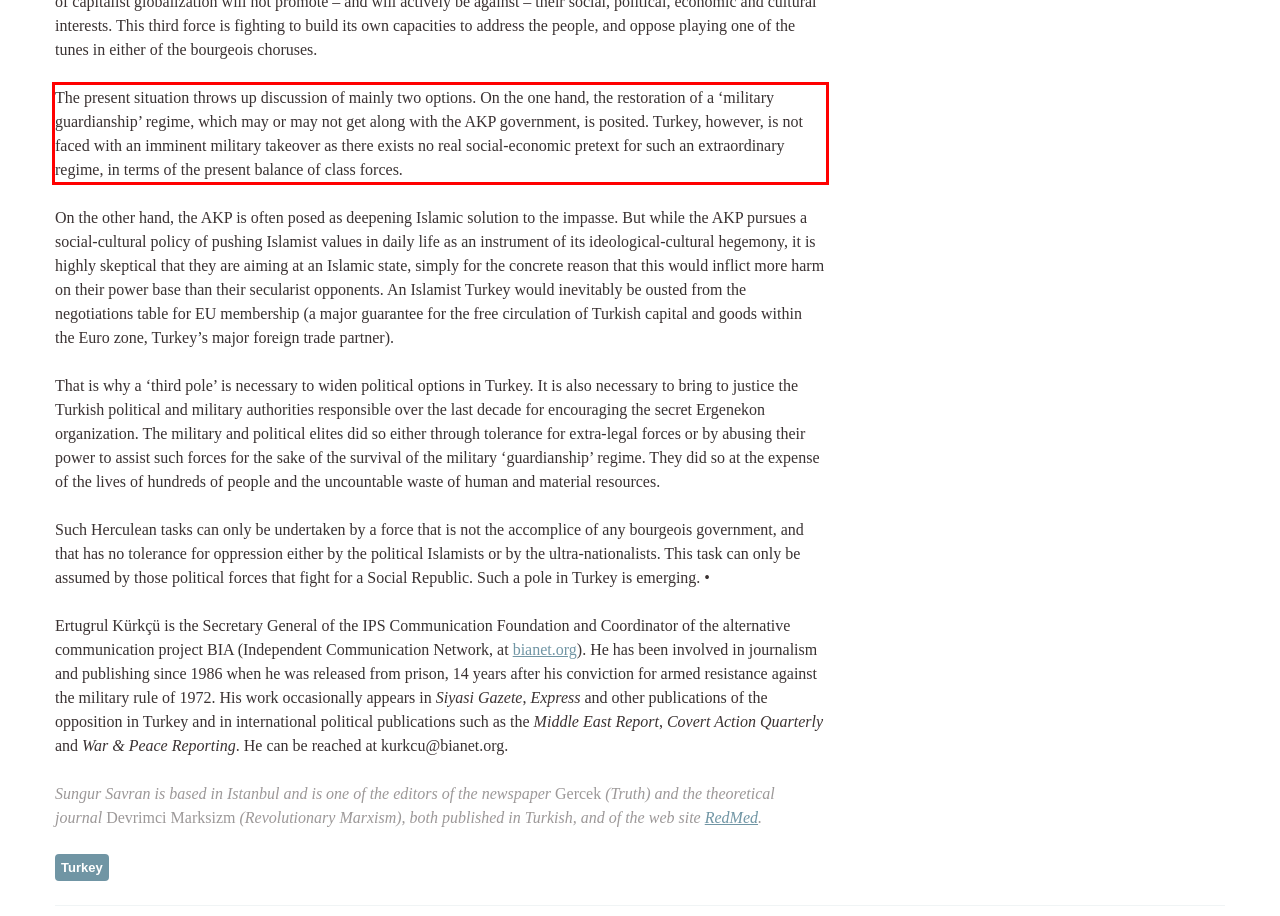Examine the screenshot of the webpage, locate the red bounding box, and generate the text contained within it.

The present situation throws up discussion of mainly two options. On the one hand, the restoration of a ‘military guardianship’ regime, which may or may not get along with the AKP government, is posited. Turkey, however, is not faced with an imminent military takeover as there exists no real social-economic pretext for such an extraordinary regime, in terms of the present balance of class forces.